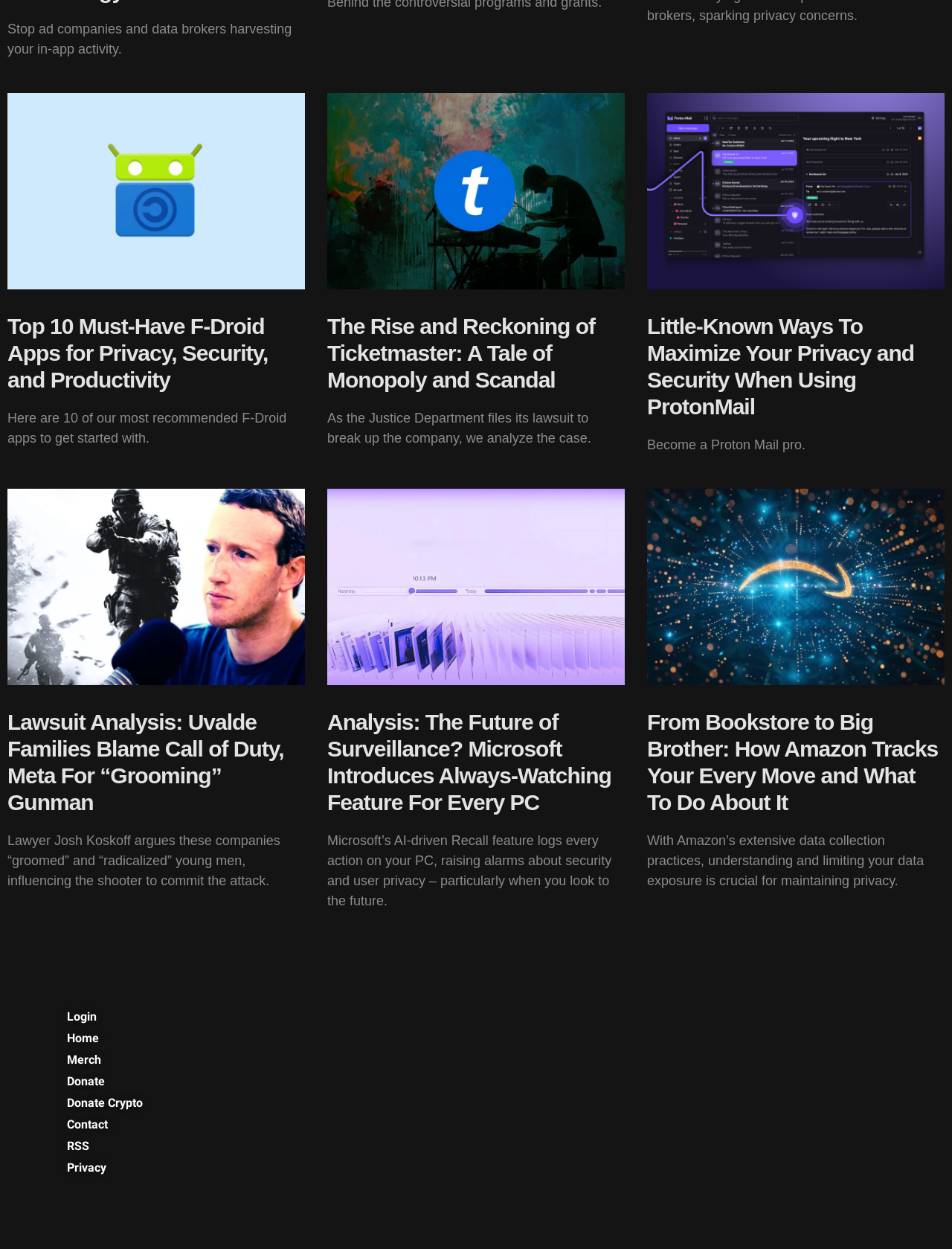Please provide the bounding box coordinates in the format (top-left x, top-left y, bottom-right x, bottom-right y). Remember, all values are floating point numbers between 0 and 1. What is the bounding box coordinate of the region described as: Donate Crypto

[0.07, 0.876, 0.346, 0.891]